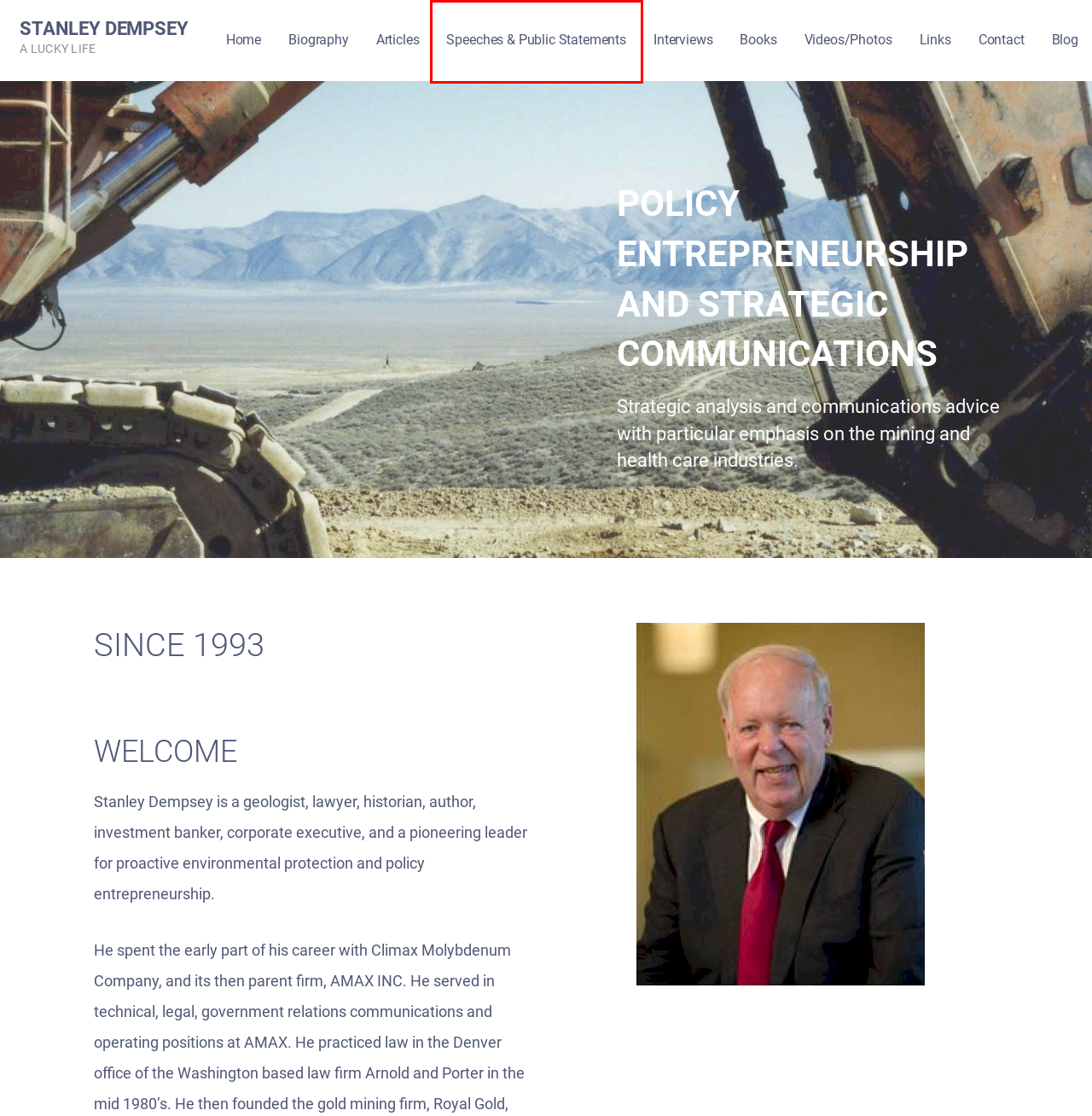Observe the provided screenshot of a webpage with a red bounding box around a specific UI element. Choose the webpage description that best fits the new webpage after you click on the highlighted element. These are your options:
A. Interviews – Stanley Dempsey
B. Blog – Stanley Dempsey
C. Books – Stanley Dempsey
D. Speeches & Public Statements – Stanley Dempsey
E. Biography – Stanley Dempsey
F. Articles – Stanley Dempsey
G. Videos/Photos – Stanley Dempsey
H. Links – Stanley Dempsey

D